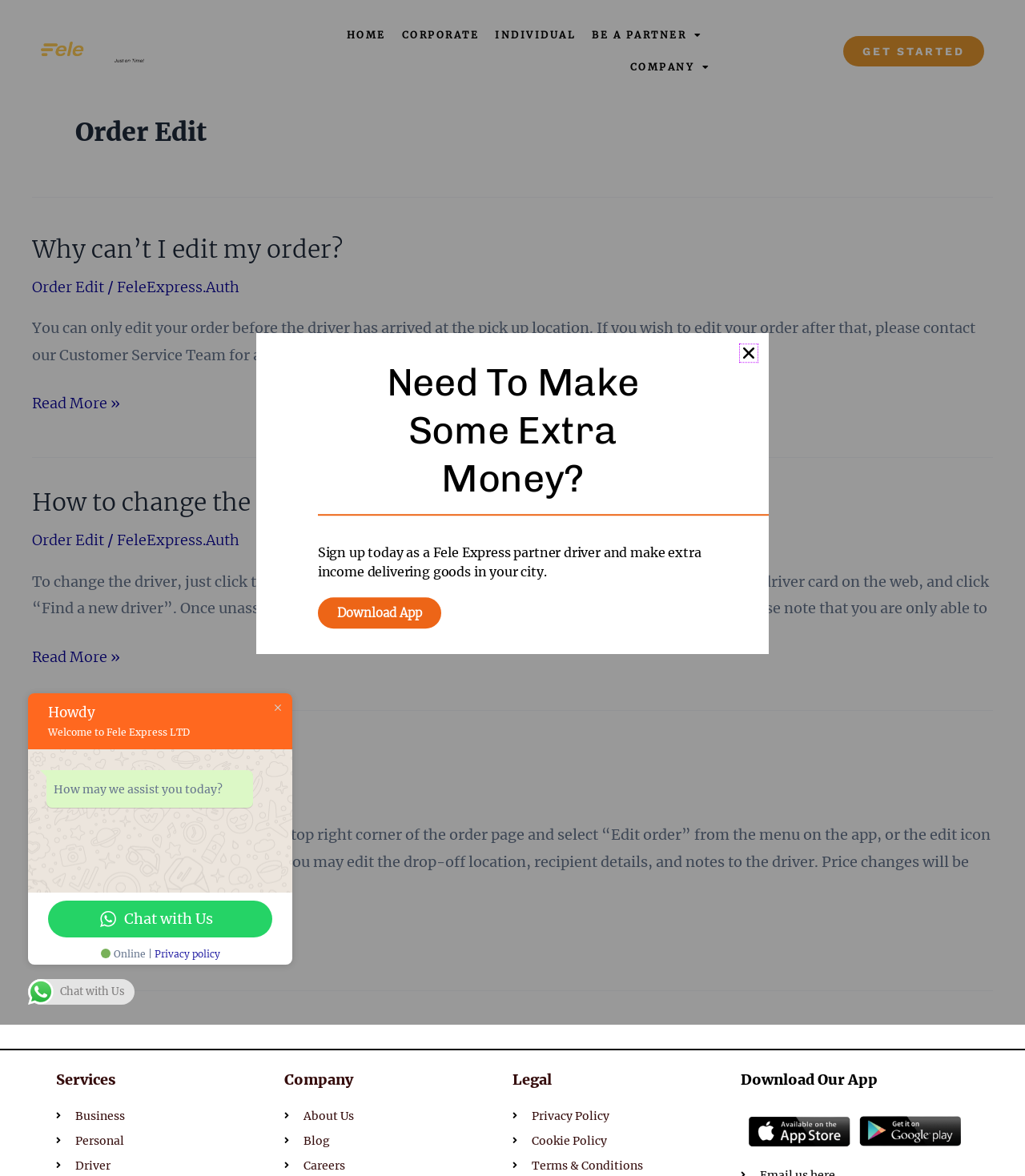Please find the bounding box coordinates of the element that needs to be clicked to perform the following instruction: "Click the 'Why can’t I edit my order?' link". The bounding box coordinates should be four float numbers between 0 and 1, represented as [left, top, right, bottom].

[0.031, 0.199, 0.334, 0.225]